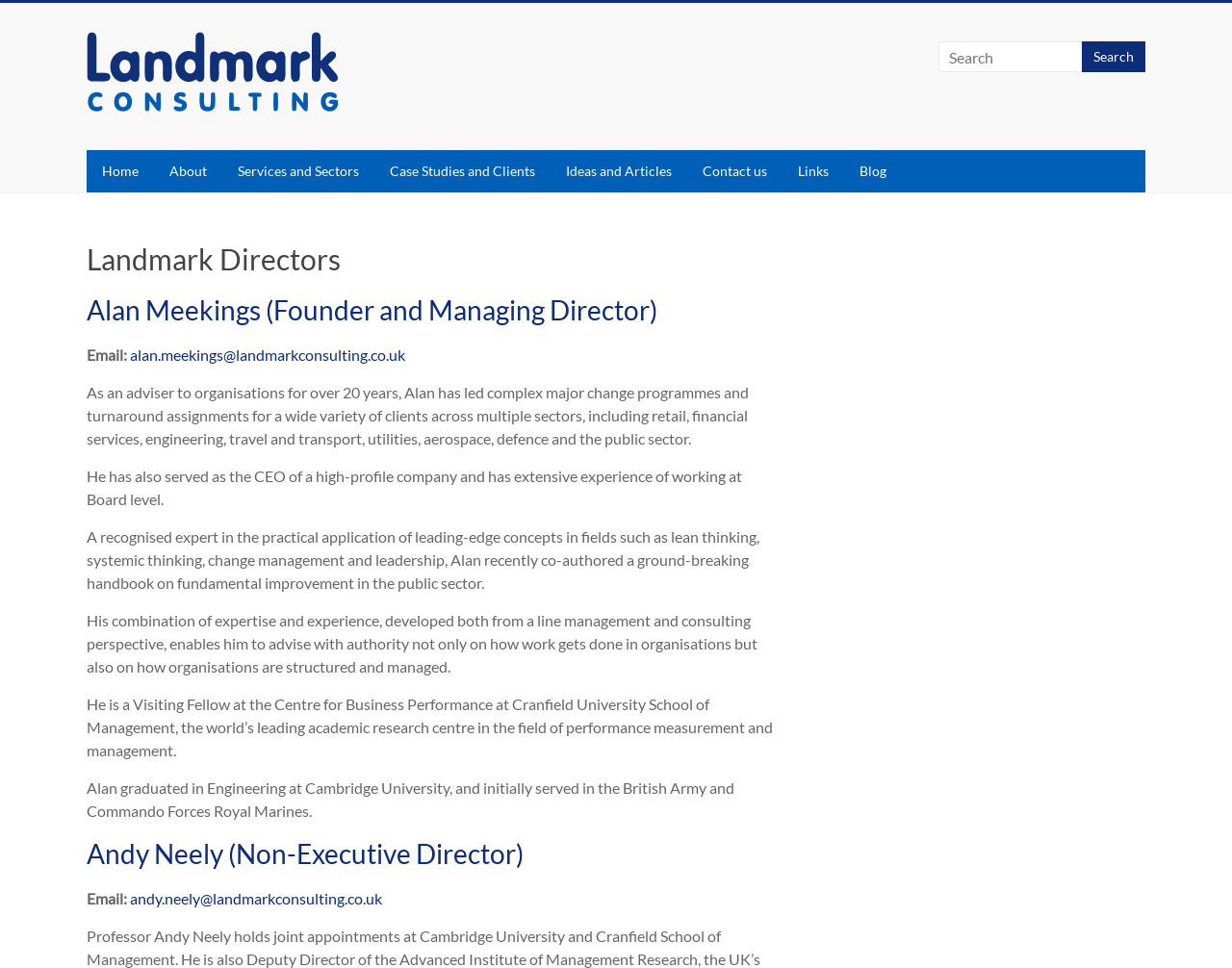Utilize the details in the image to thoroughly answer the following question: Who is the non-executive director?

I found the answer by looking at the heading 'Andy Neely (Non-Executive Director)' which is below the description of Alan Meekings.